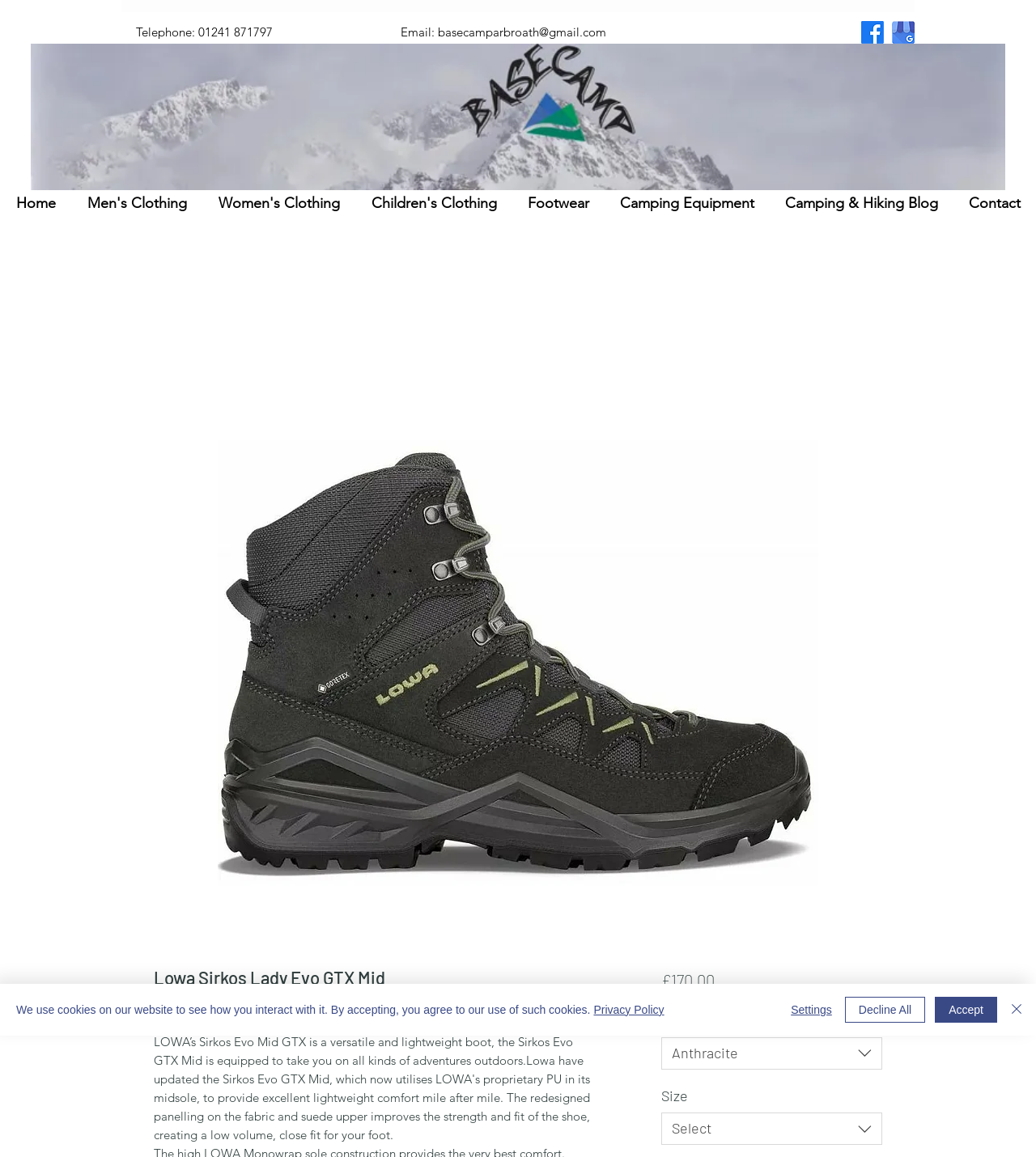Based on the image, please respond to the question with as much detail as possible:
What is the phone number of the store?

I found the phone number by looking at the top section of the webpage, where it says 'Telephone: 01241 871797'.